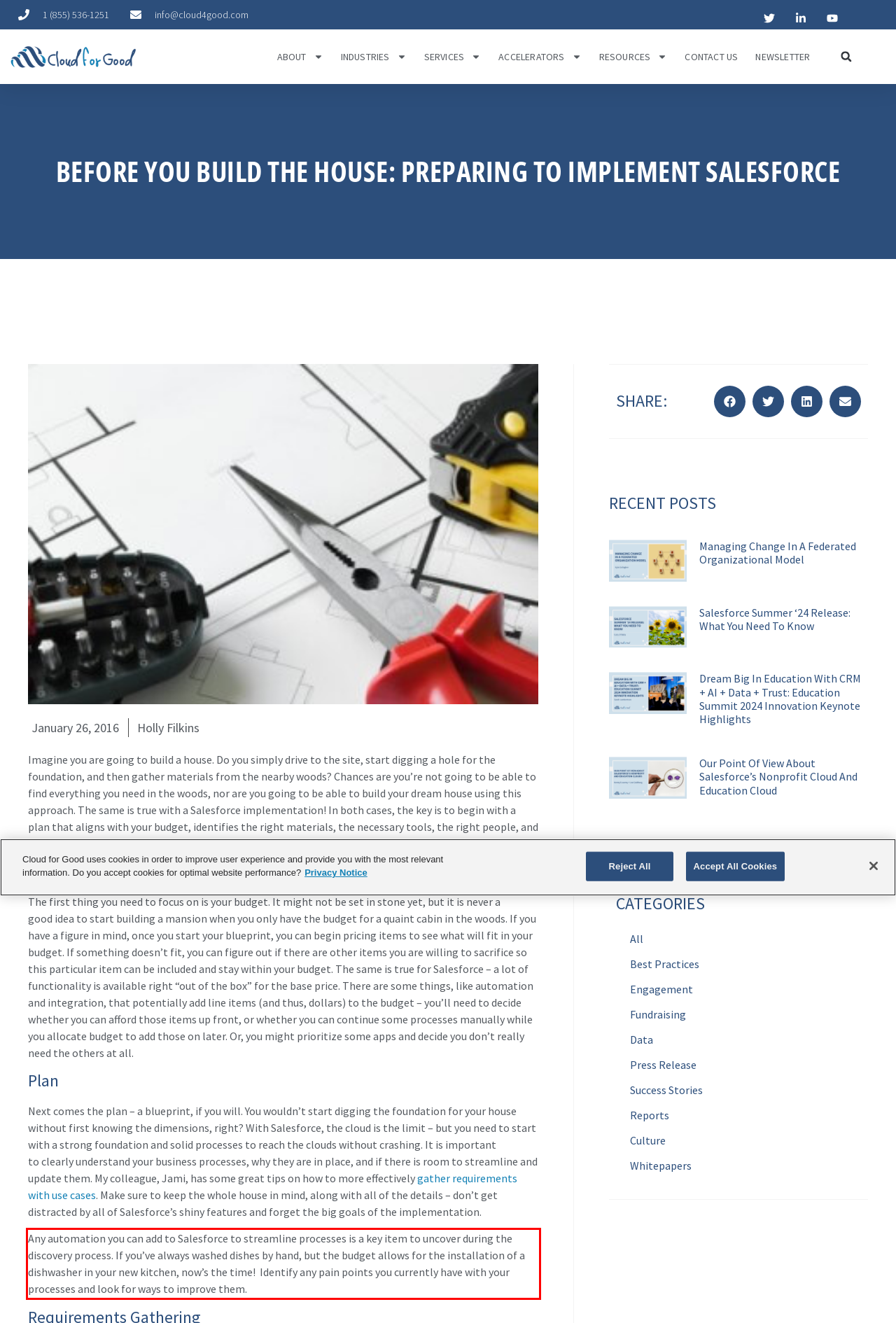Analyze the screenshot of the webpage that features a red bounding box and recognize the text content enclosed within this red bounding box.

Any automation you can add to Salesforce to streamline processes is a key item to uncover during the discovery process. If you’ve always washed dishes by hand, but the budget allows for the installation of a dishwasher in your new kitchen, now’s the time! Identify any pain points you currently have with your processes and look for ways to improve them.